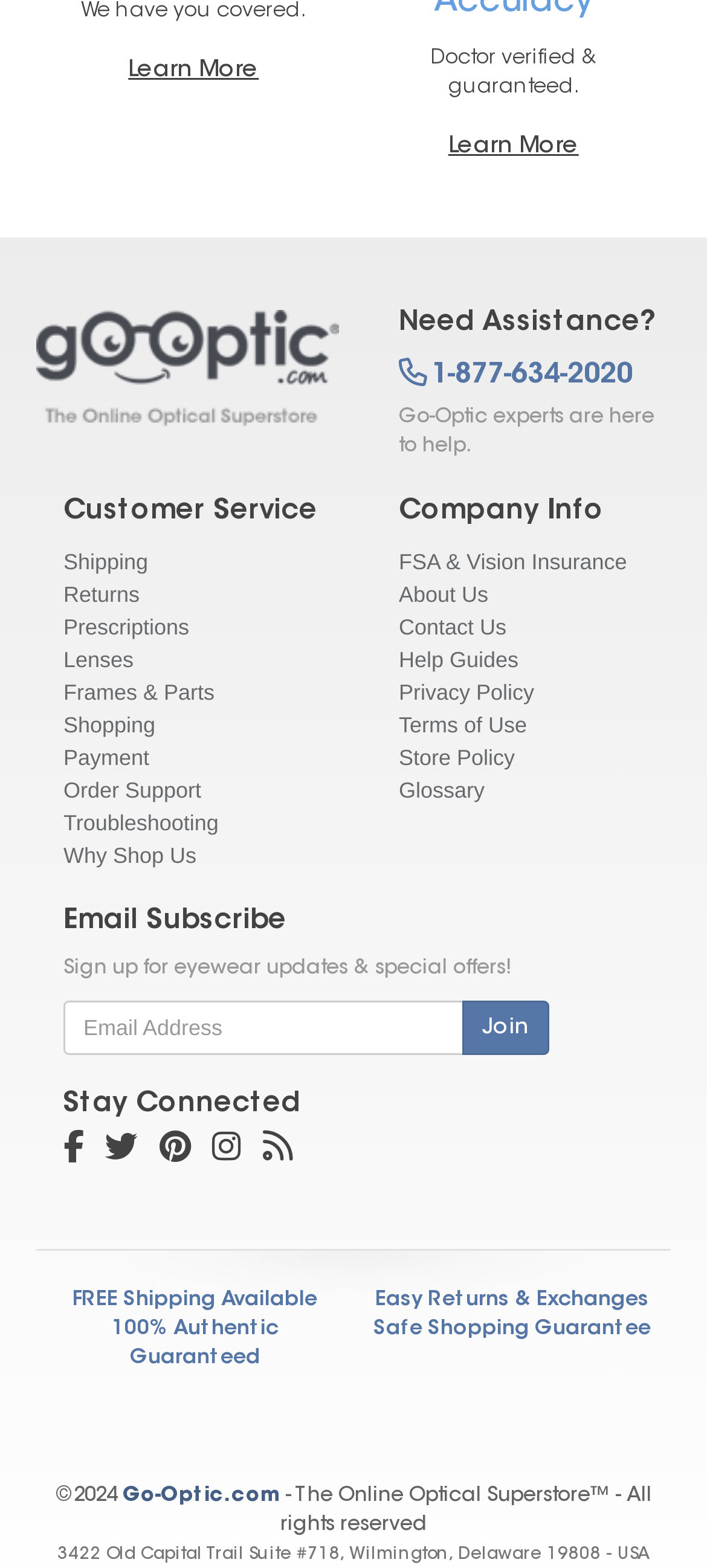Using the element description provided, determine the bounding box coordinates in the format (top-left x, top-left y, bottom-right x, bottom-right y). Ensure that all values are floating point numbers between 0 and 1. Element description: parent_node: Join name="email" placeholder="Email Address"

[0.09, 0.639, 0.656, 0.673]